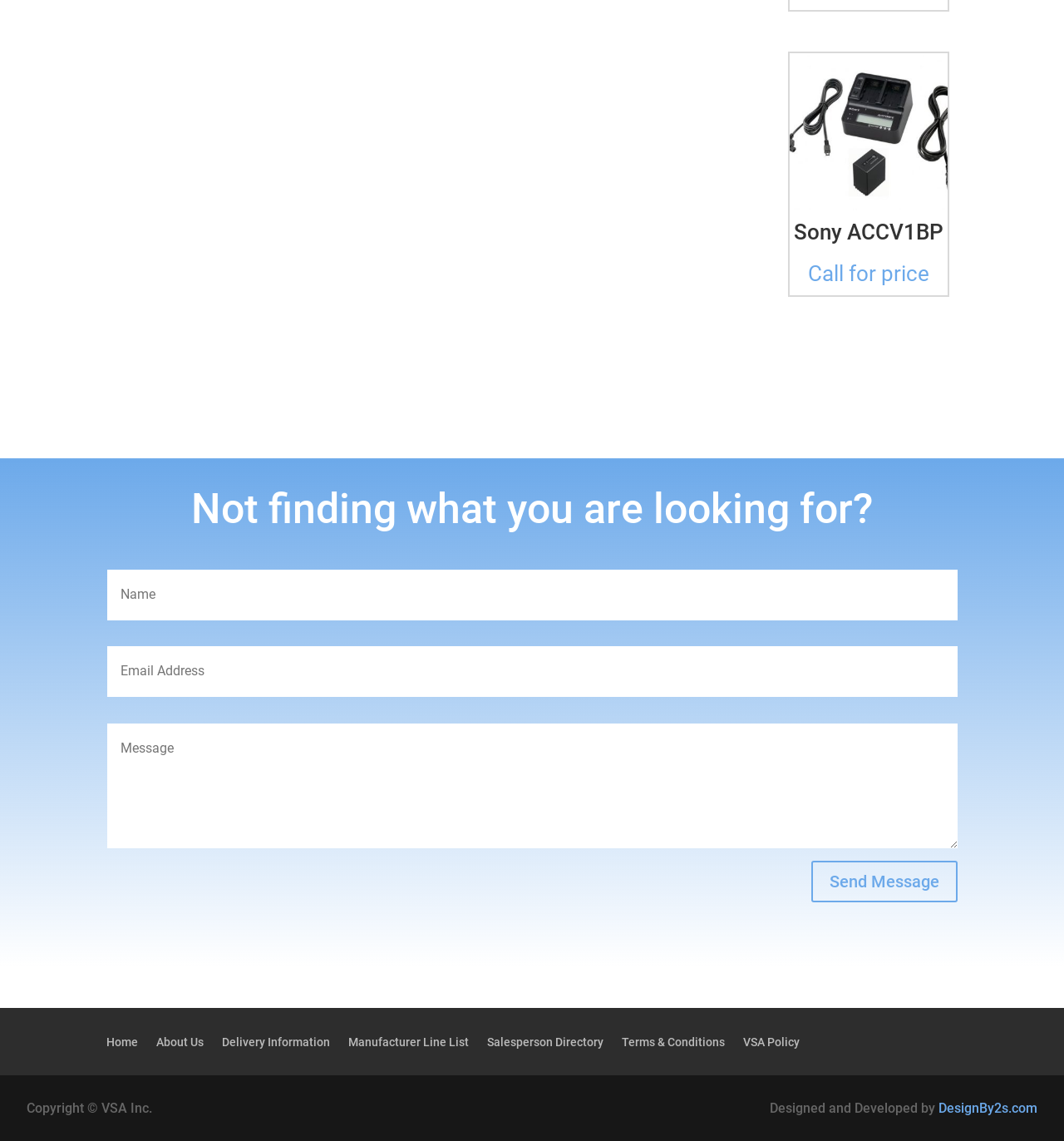Determine the bounding box coordinates of the element's region needed to click to follow the instruction: "Click the Phoenix Pipelines Logo". Provide these coordinates as four float numbers between 0 and 1, formatted as [left, top, right, bottom].

None